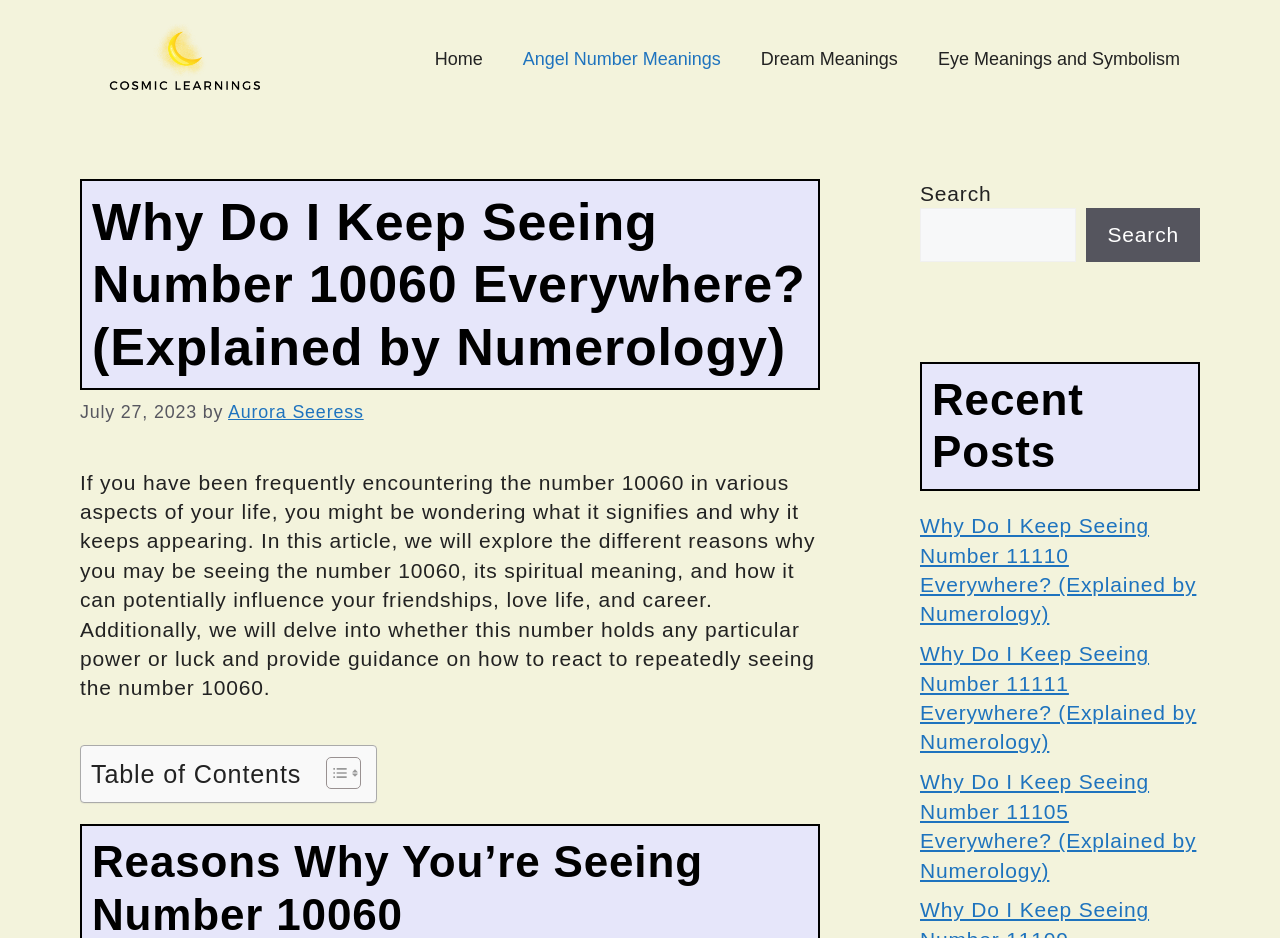Identify the main title of the webpage and generate its text content.

Why Do I Keep Seeing Number 10060 Everywhere? (Explained by Numerology)